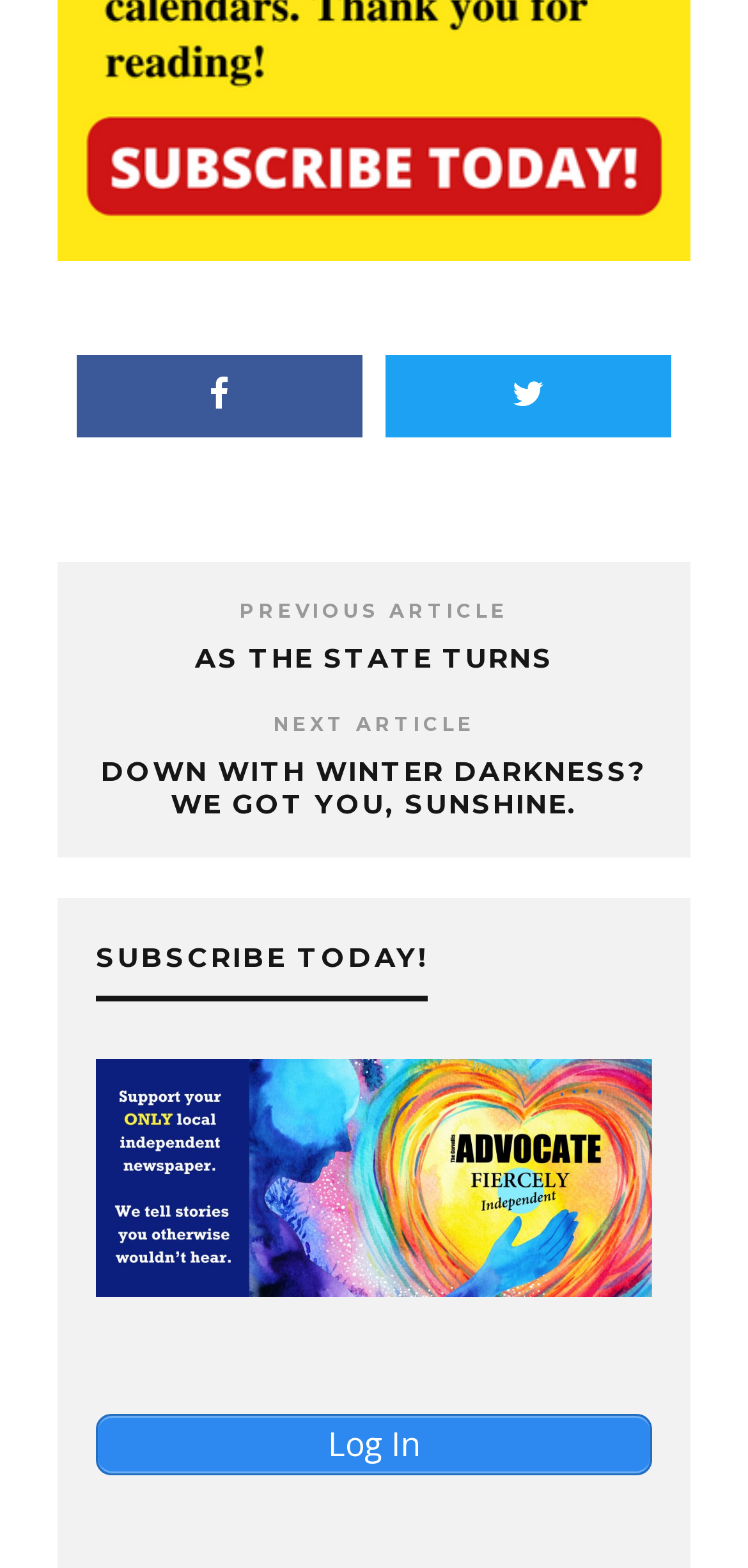Respond to the following question with a brief word or phrase:
What is the last link in the footer?

NEXT ARTICLE